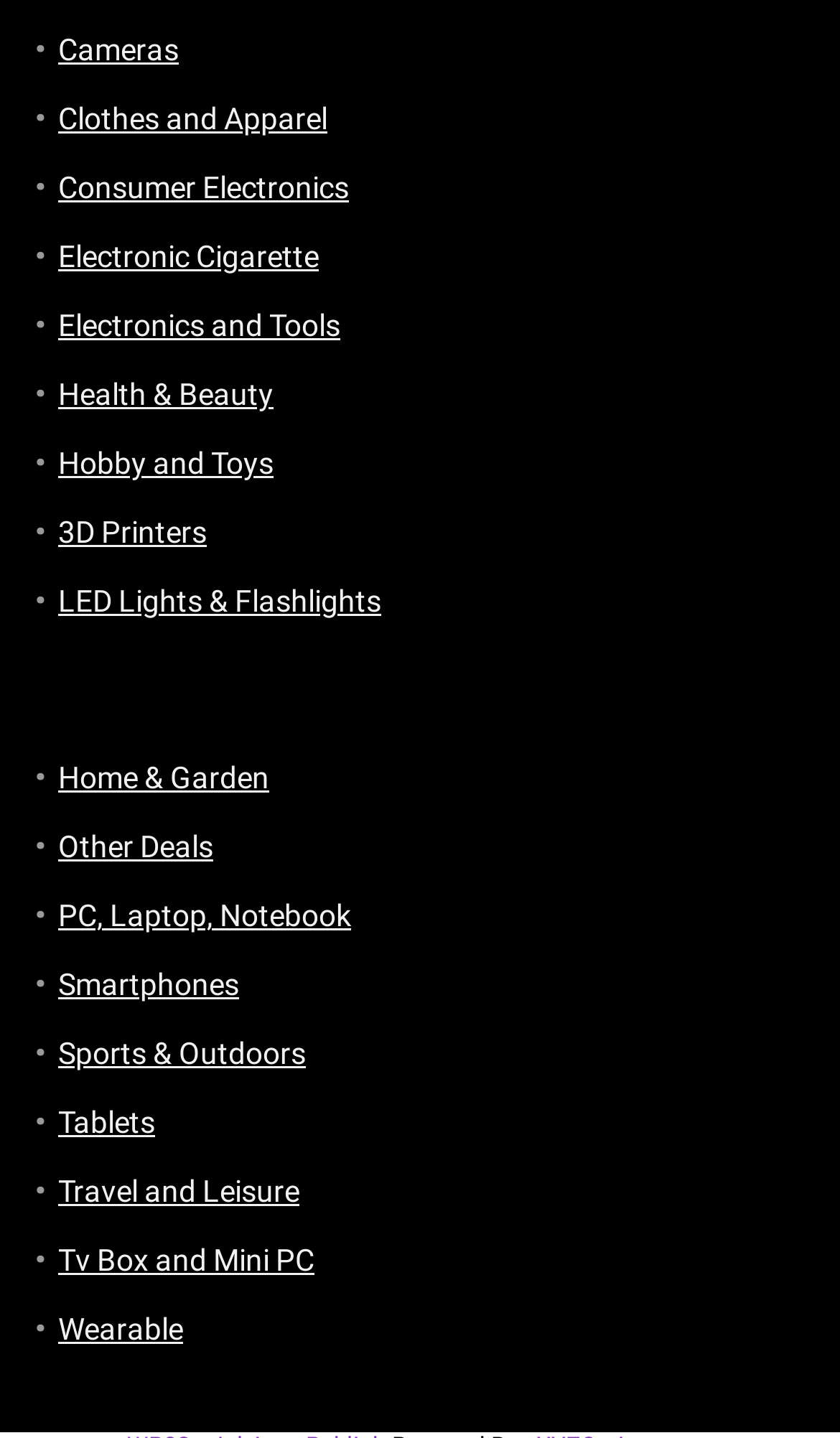Find and specify the bounding box coordinates that correspond to the clickable region for the instruction: "Explore Health & Beauty".

[0.069, 0.263, 0.326, 0.287]